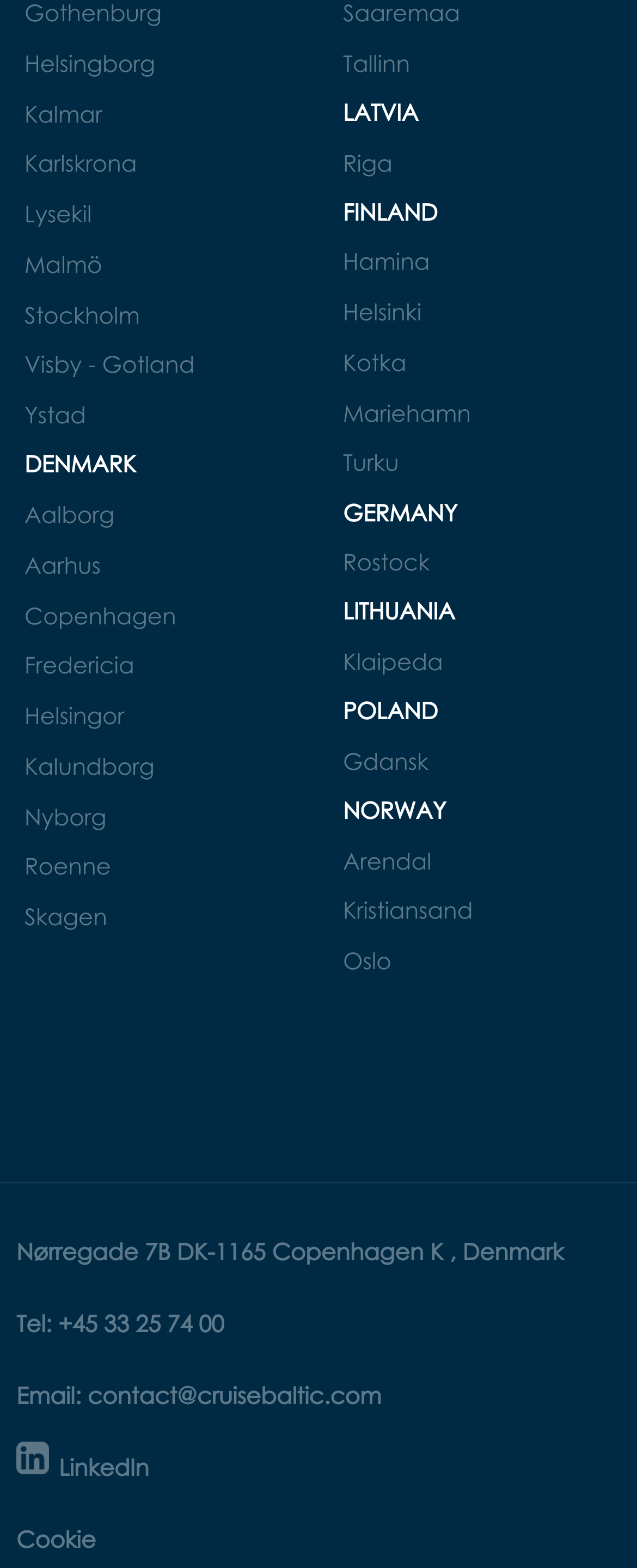Please identify the bounding box coordinates of the clickable region that I should interact with to perform the following instruction: "Email to contact@cruisebaltic.com". The coordinates should be expressed as four float numbers between 0 and 1, i.e., [left, top, right, bottom].

[0.137, 0.882, 0.599, 0.9]